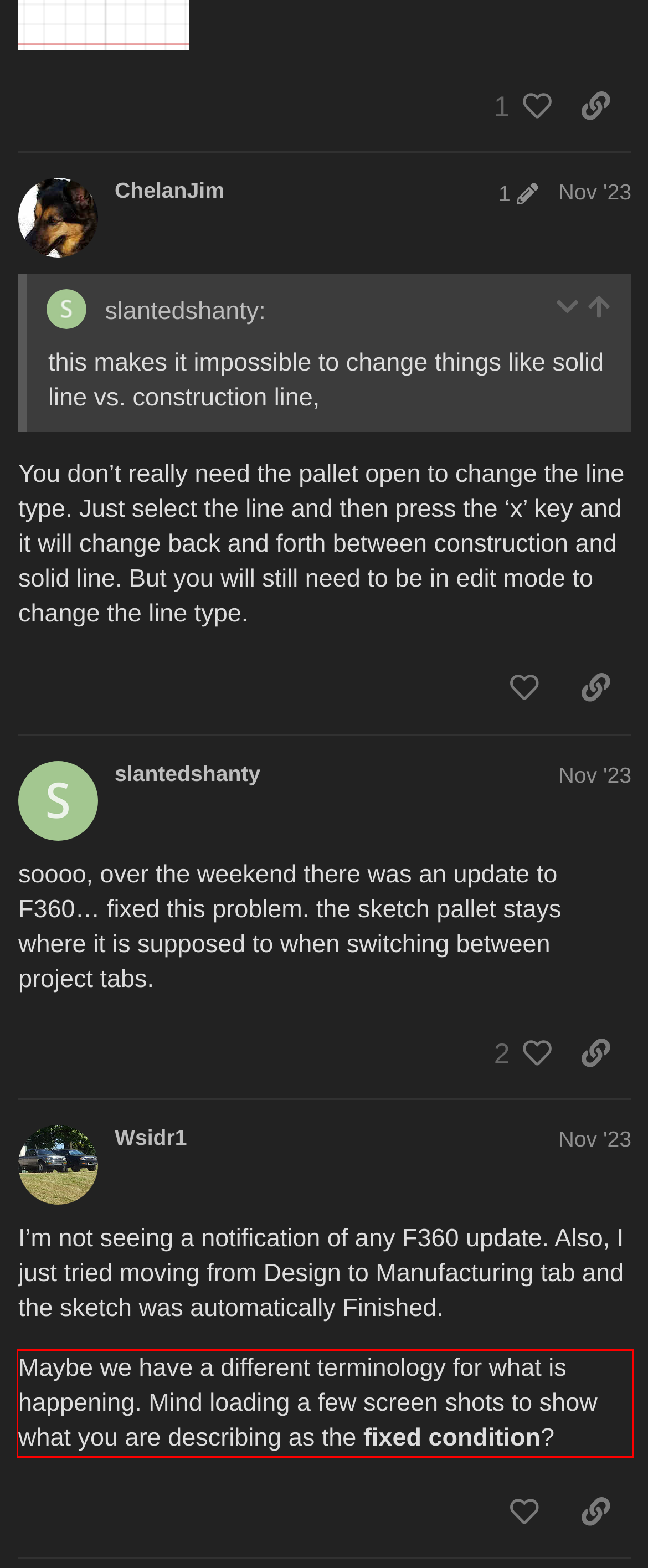You have a screenshot with a red rectangle around a UI element. Recognize and extract the text within this red bounding box using OCR.

Maybe we have a different terminology for what is happening. Mind loading a few screen shots to show what you are describing as the fixed condition?